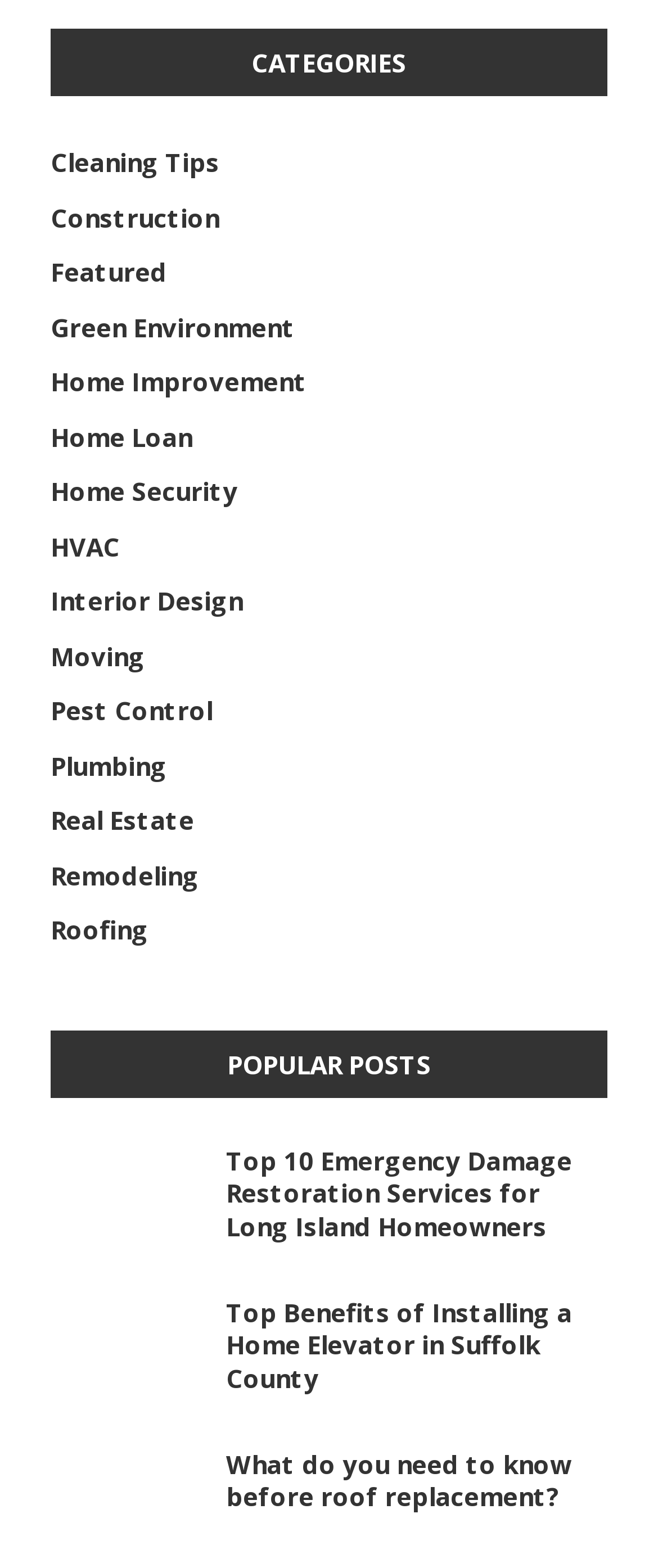Please respond to the question with a concise word or phrase:
How many popular posts are listed on the webpage?

3